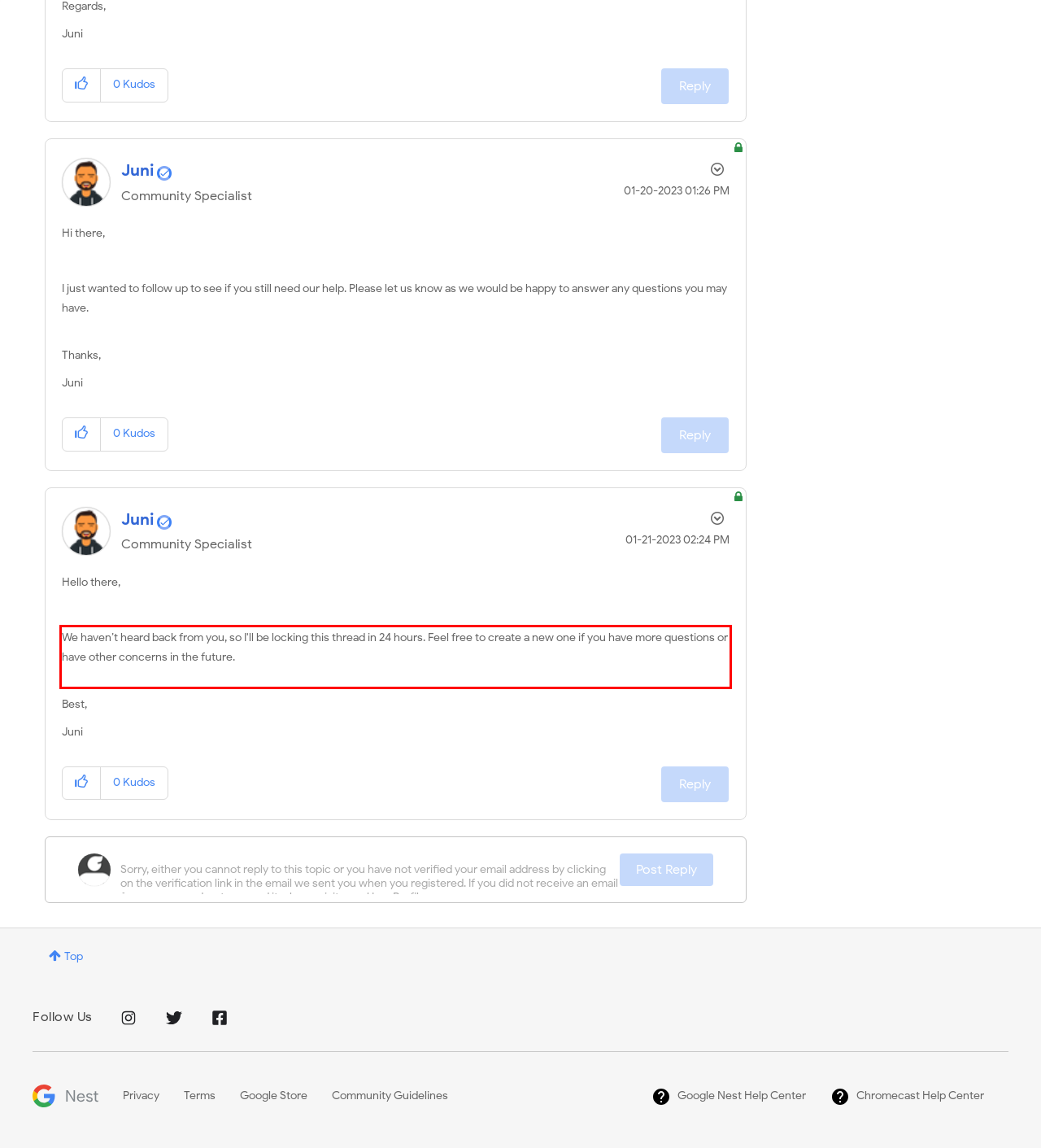Please perform OCR on the text content within the red bounding box that is highlighted in the provided webpage screenshot.

We haven’t heard back from you, so I'll be locking this thread in 24 hours. Feel free to create a new one if you have more questions or have other concerns in the future.